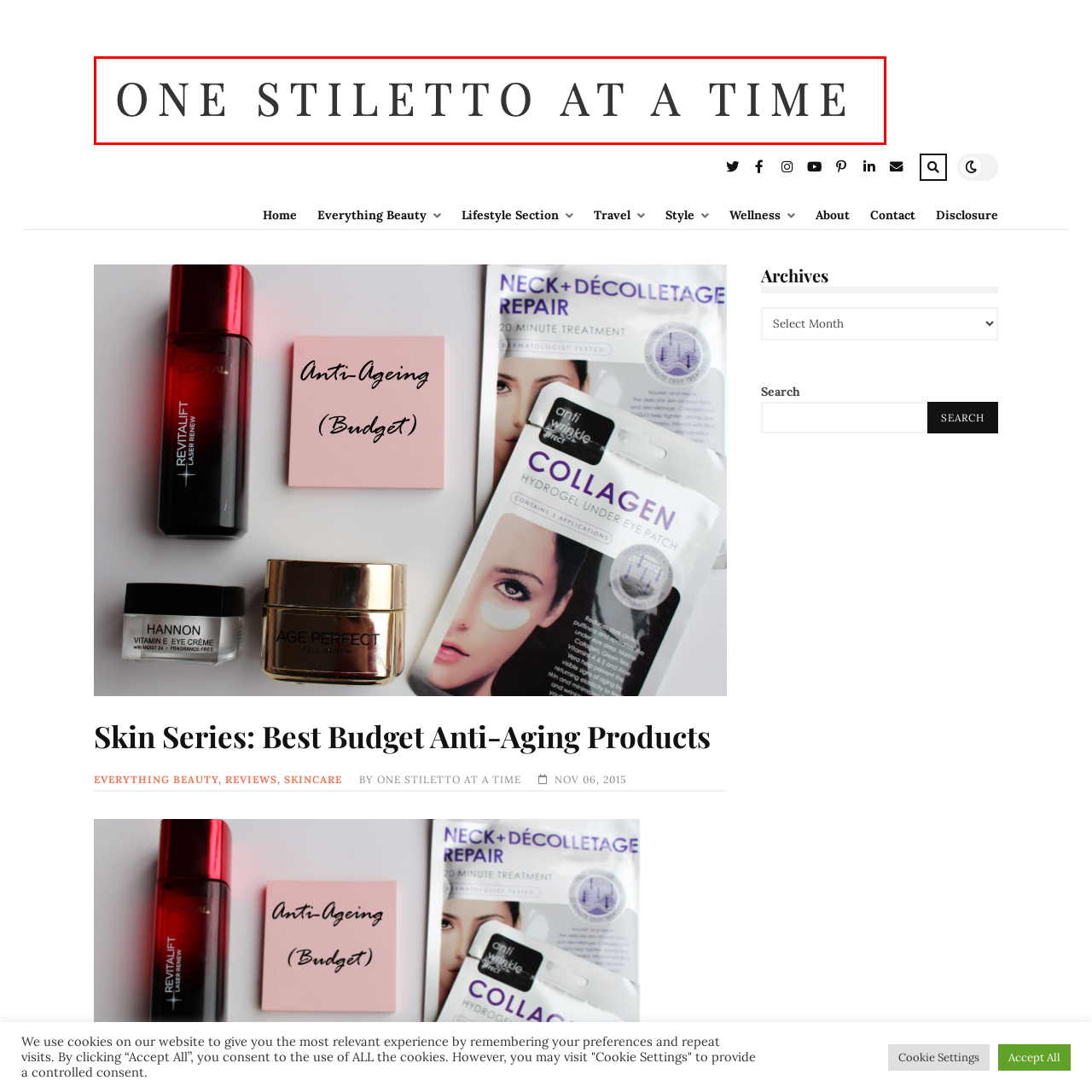What is the focus of the 'Skin Series'?
Focus on the area marked by the red bounding box and respond to the question with as much detail as possible.

The 'Skin Series' is a series of articles or blog posts, and the specific focus of this series is on finding the best budget anti-aging products, emphasizing accessible beauty solutions without compromising quality.